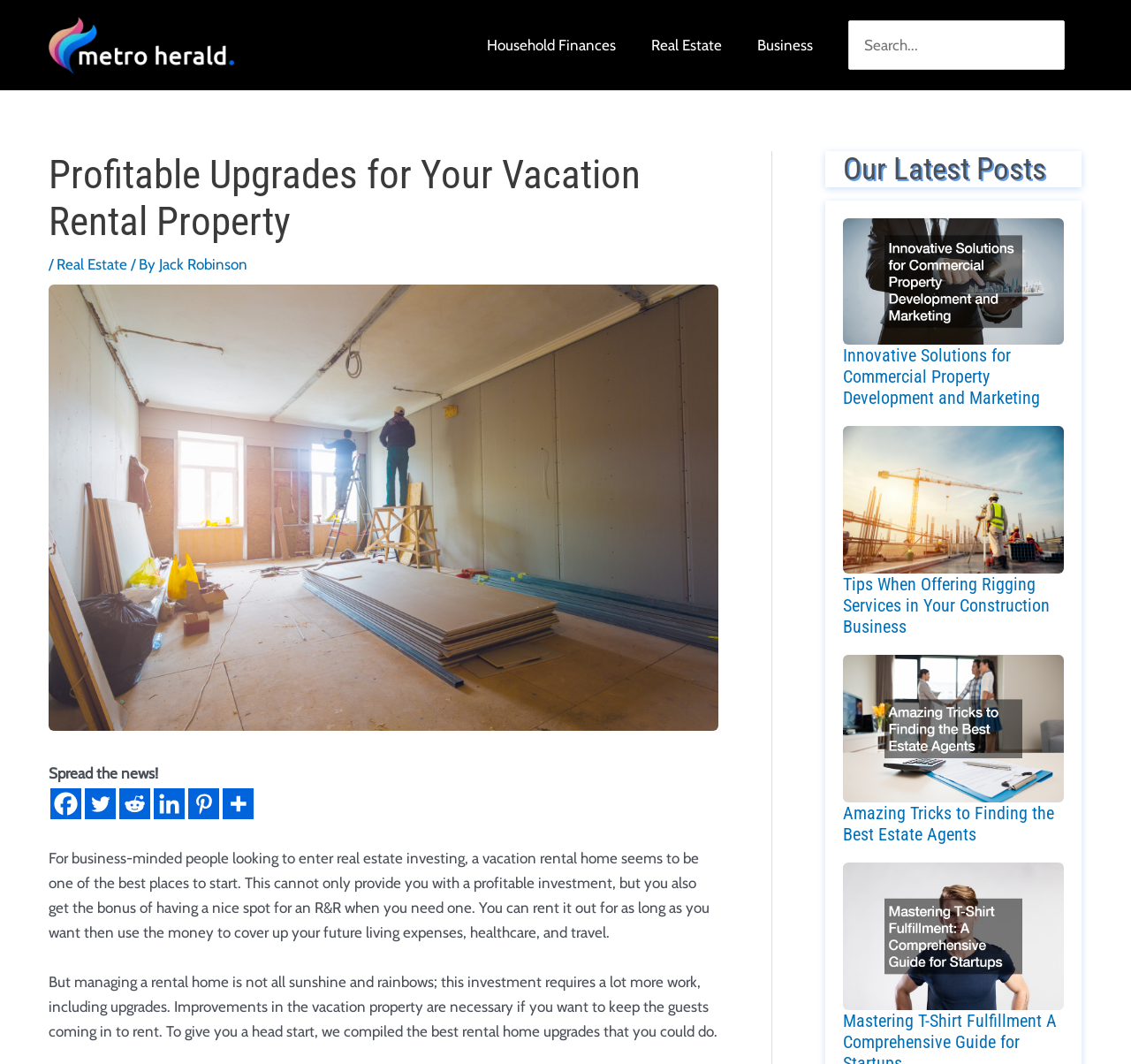Using the image as a reference, answer the following question in as much detail as possible:
What type of investment is being discussed?

The webpage mentions 'vacation rental home' and 'real estate investing', which indicates that the type of investment being discussed is related to real estate, specifically vacation rental properties.